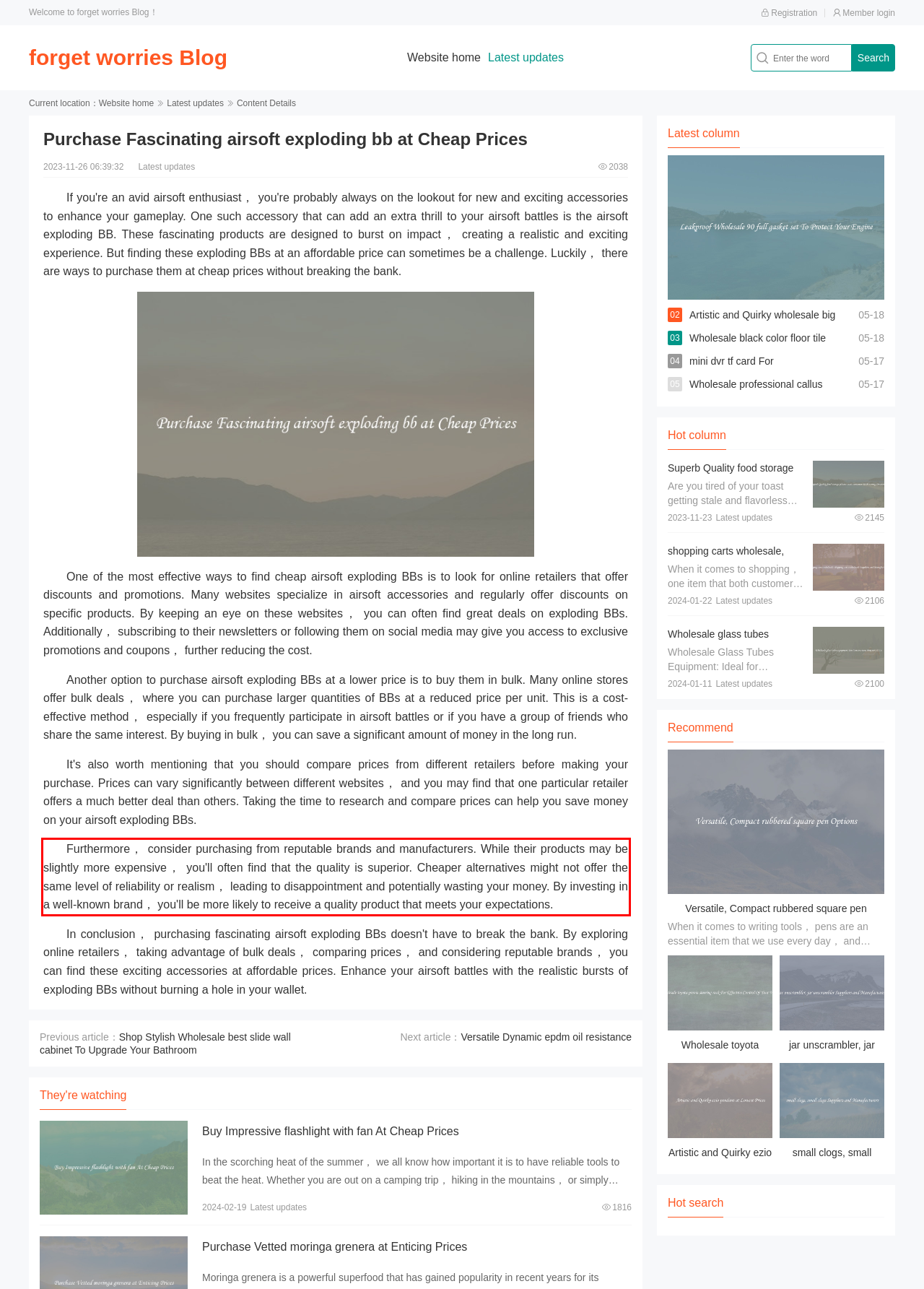Your task is to recognize and extract the text content from the UI element enclosed in the red bounding box on the webpage screenshot.

Furthermore， consider purchasing from reputable brands and manufacturers. While their products may be slightly more expensive， you'll often find that the quality is superior. Cheaper alternatives might not offer the same level of reliability or realism， leading to disappointment and potentially wasting your money. By investing in a well-known brand， you'll be more likely to receive a quality product that meets your expectations.